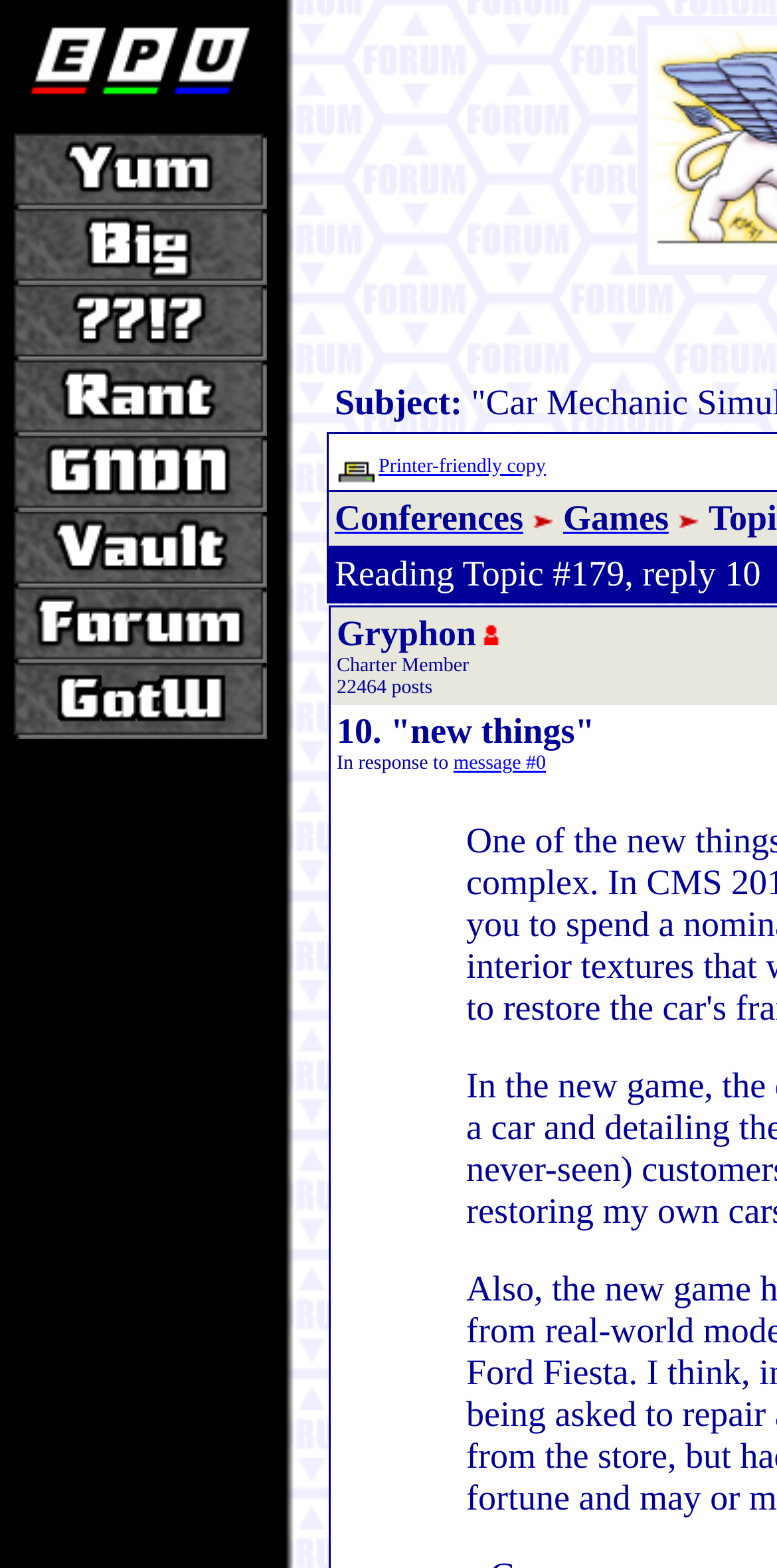How many links are in the first table row?
Using the screenshot, give a one-word or short phrase answer.

9